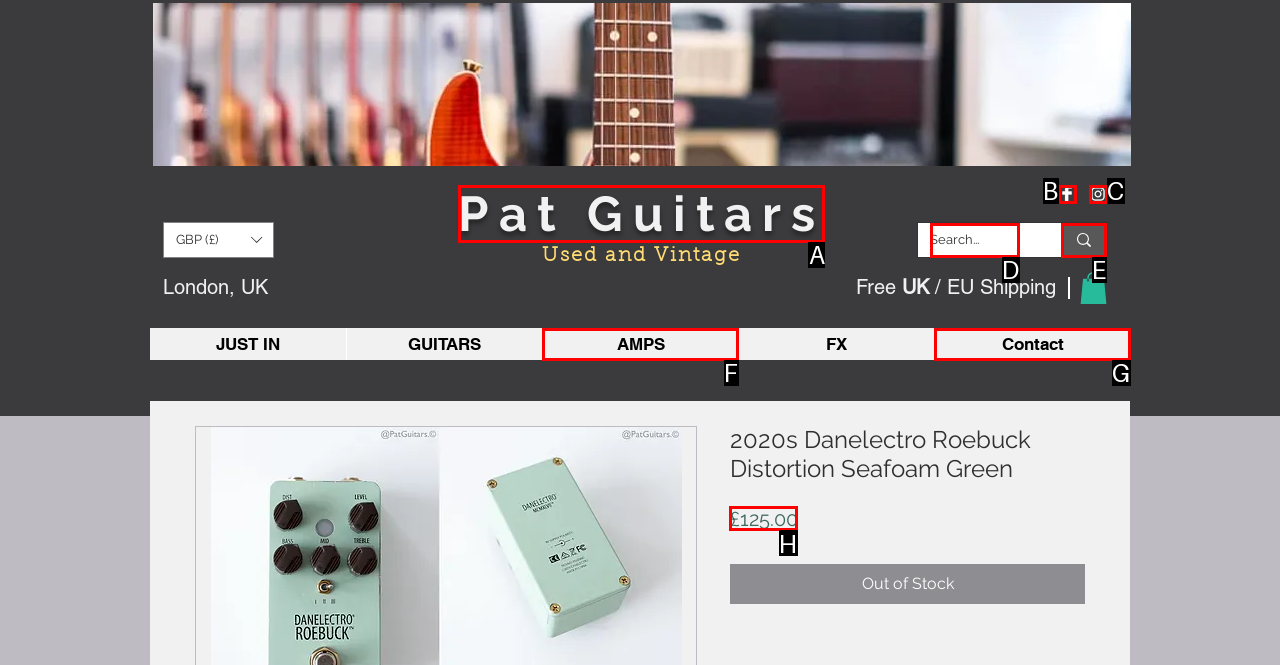For the task: Check the price of the product, identify the HTML element to click.
Provide the letter corresponding to the right choice from the given options.

H